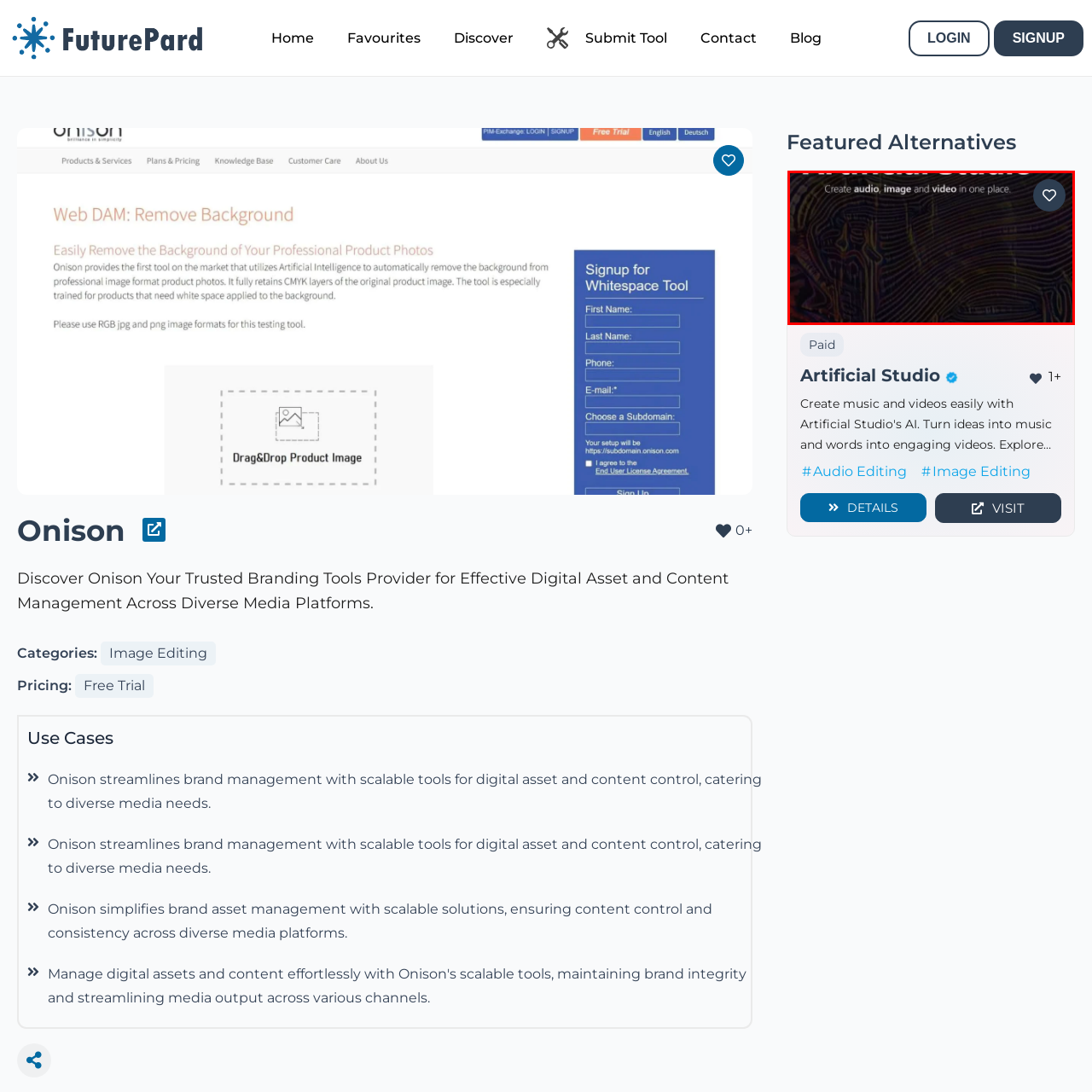Explain the image in the red bounding box with extensive details.

The image showcases the branding for "Artificial Studio," a platform designed for seamless content creation. It emphasizes the ability to create audio, image, and video projects all in one location, streamlining the creative process for users. The design features a modern, abstract background that reflects creativity and innovation, with the title prominently displayed at the top. Additionally, a heart icon suggests options for bookmarking or saving this tool for later access. This image is part of a section highlighting featured alternatives in digital tools, positioning Artificial Studio as a comprehensive solution for diverse multimedia needs.